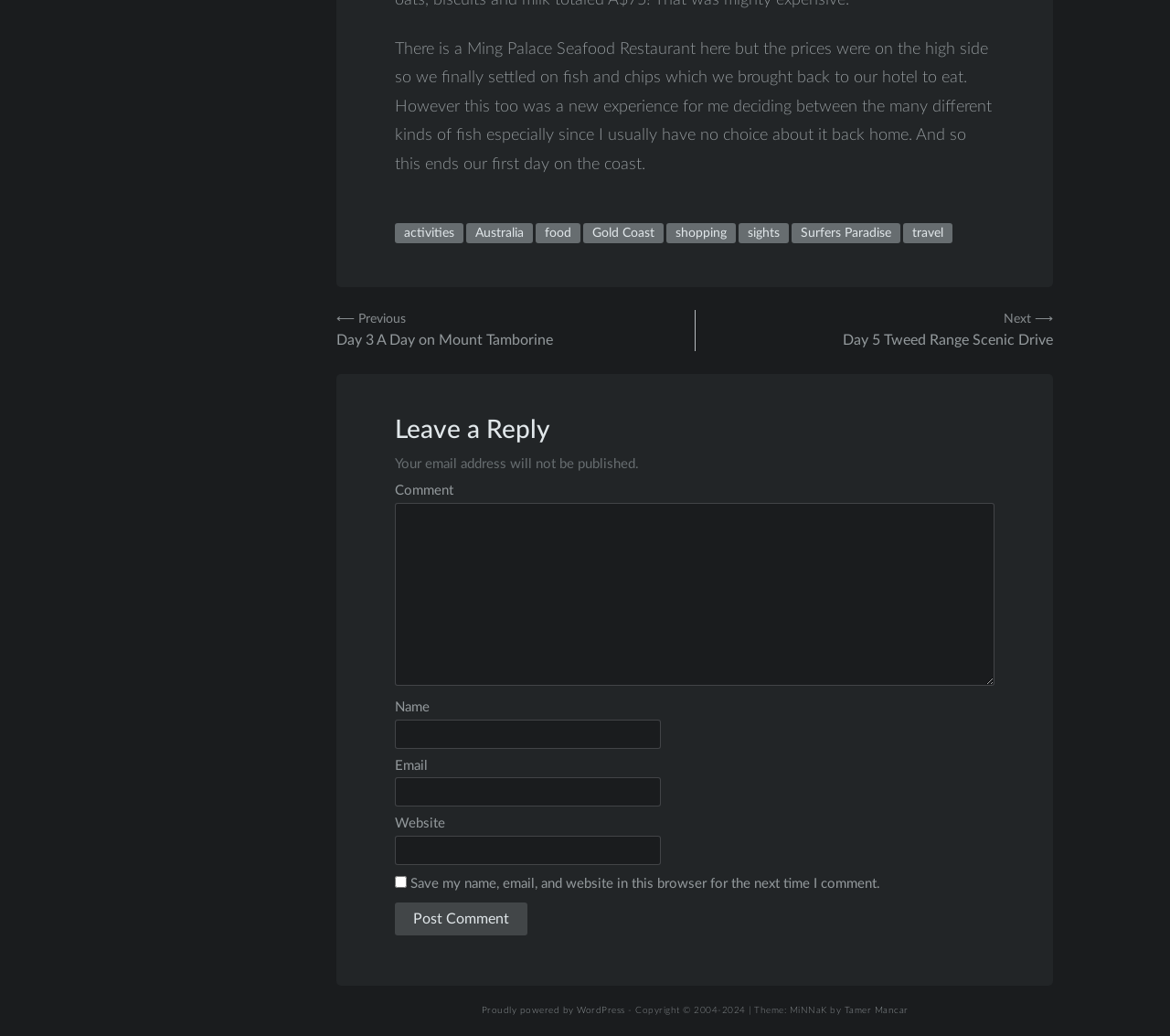How many links are in the footer?
Answer the question based on the image using a single word or a brief phrase.

9